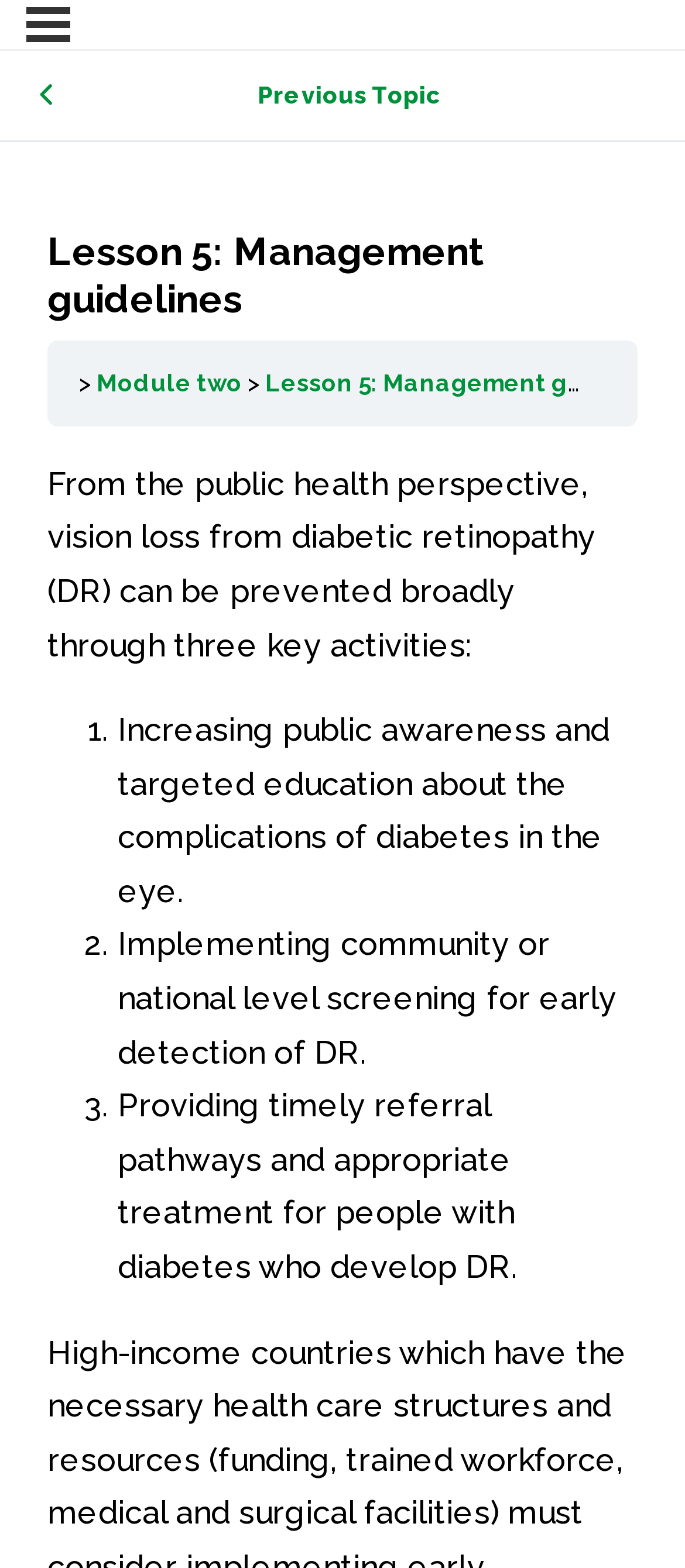Describe the entire webpage, focusing on both content and design.

The webpage is a lesson page titled "Lesson 5: Management guidelines – ODORBN". At the top left corner, there is a "Menu" link, and next to it, a "Previous Topic" link with an arrow icon. Below these links, a heading with the same title as the page is displayed.

On the top right side, there are two links: "Module two" and "Lesson 5: Management guidelines". The latter link is a duplicate of the page title.

The main content of the page starts with a paragraph of text that explains how vision loss from diabetic retinopathy can be prevented through three key activities from a public health perspective. Below this paragraph, there is a numbered list with three items. The list markers are aligned to the left, and each item is a sentence that describes one of the key activities. The first item is about increasing public awareness and targeted education, the second item is about implementing community or national level screening, and the third item is about providing timely referral pathways and appropriate treatment.

Finally, there is another paragraph of text at the bottom of the page, which appears to be a continuation of the discussion, mentioning high-income countries with necessary healthcare structures.